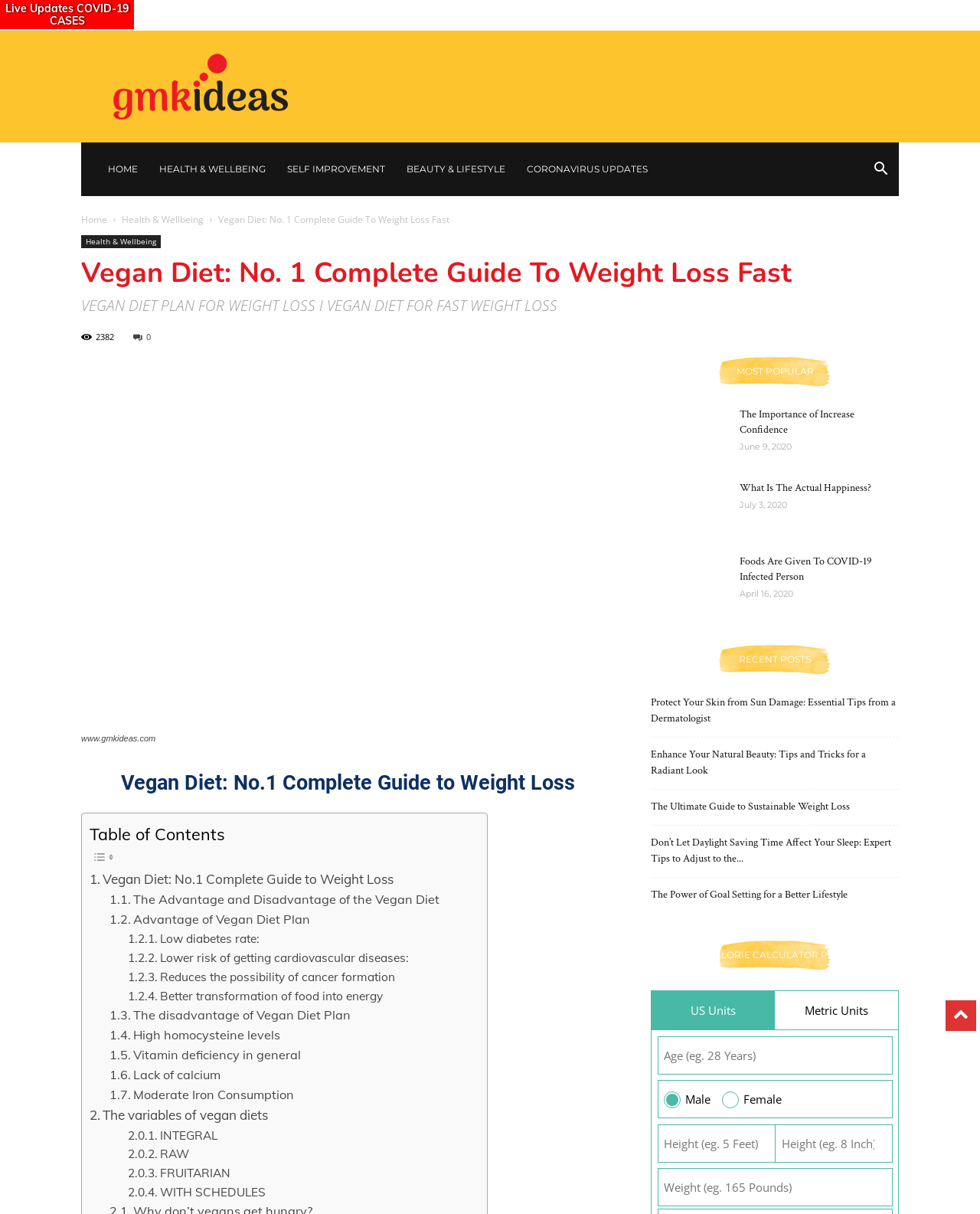Locate the bounding box coordinates of the clickable area needed to fulfill the instruction: "Open the search bar".

None